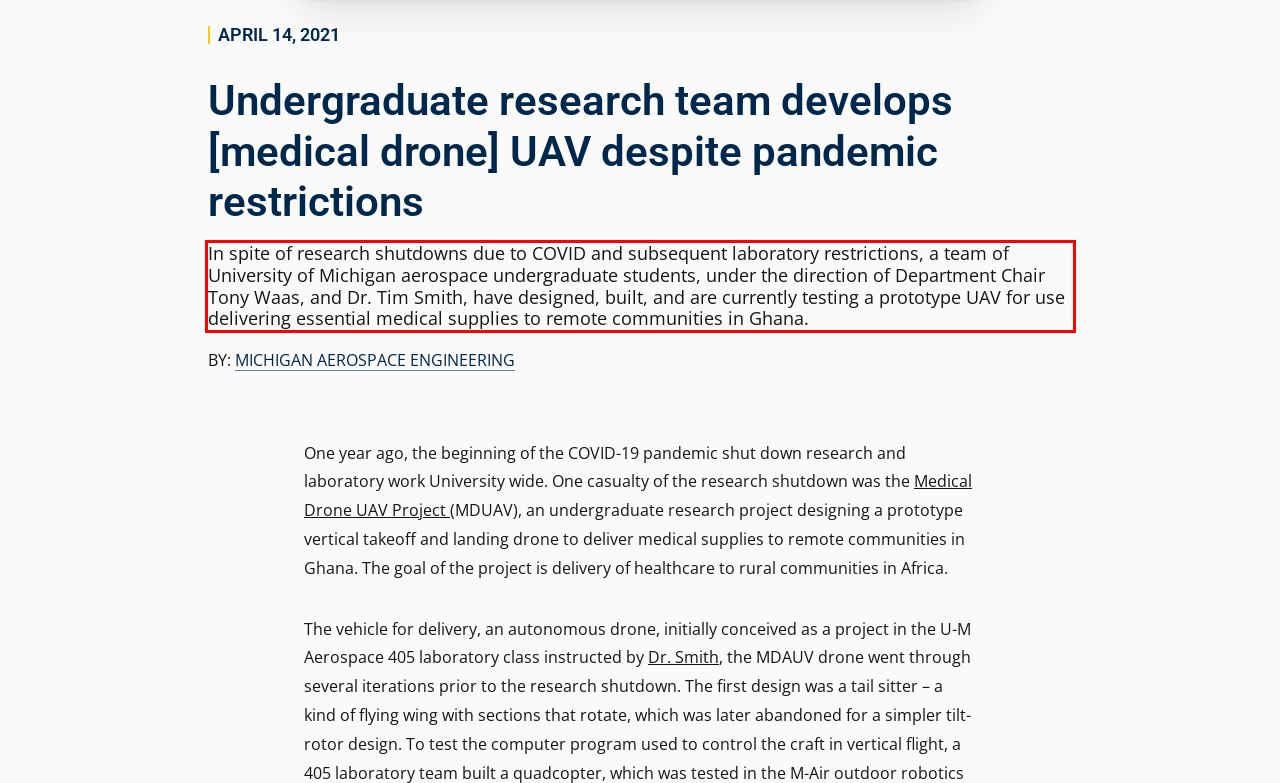Examine the webpage screenshot and use OCR to recognize and output the text within the red bounding box.

In spite of research shutdowns due to COVID and subsequent laboratory restrictions, a team of University of Michigan aerospace undergraduate students, under the direction of Department Chair Tony Waas, and Dr. Tim Smith, have designed, built, and are currently testing a prototype UAV for use delivering essential medical supplies to remote communities in Ghana.